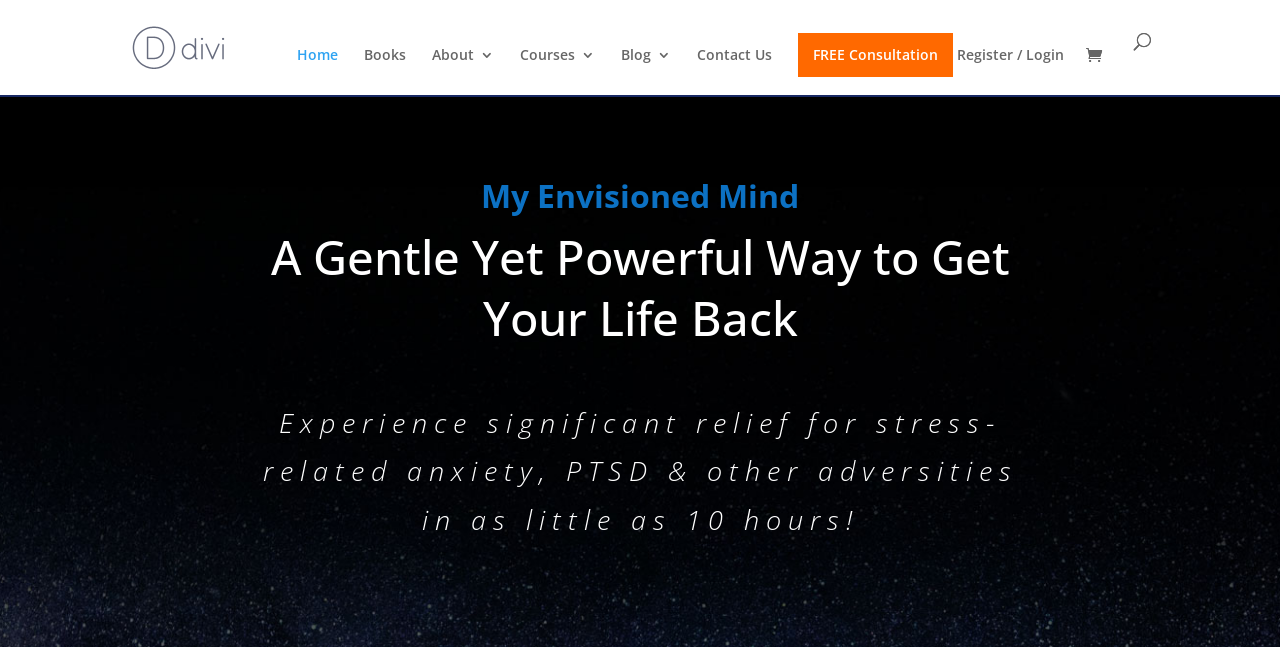What is the benefit of using this personal coach?
Using the details shown in the screenshot, provide a comprehensive answer to the question.

The webpage claims that users can experience significant relief from stress-related anxiety, PTSD, and other adversities in as little as 10 hours, suggesting that the personal coach's services can be beneficial for people struggling with these issues.